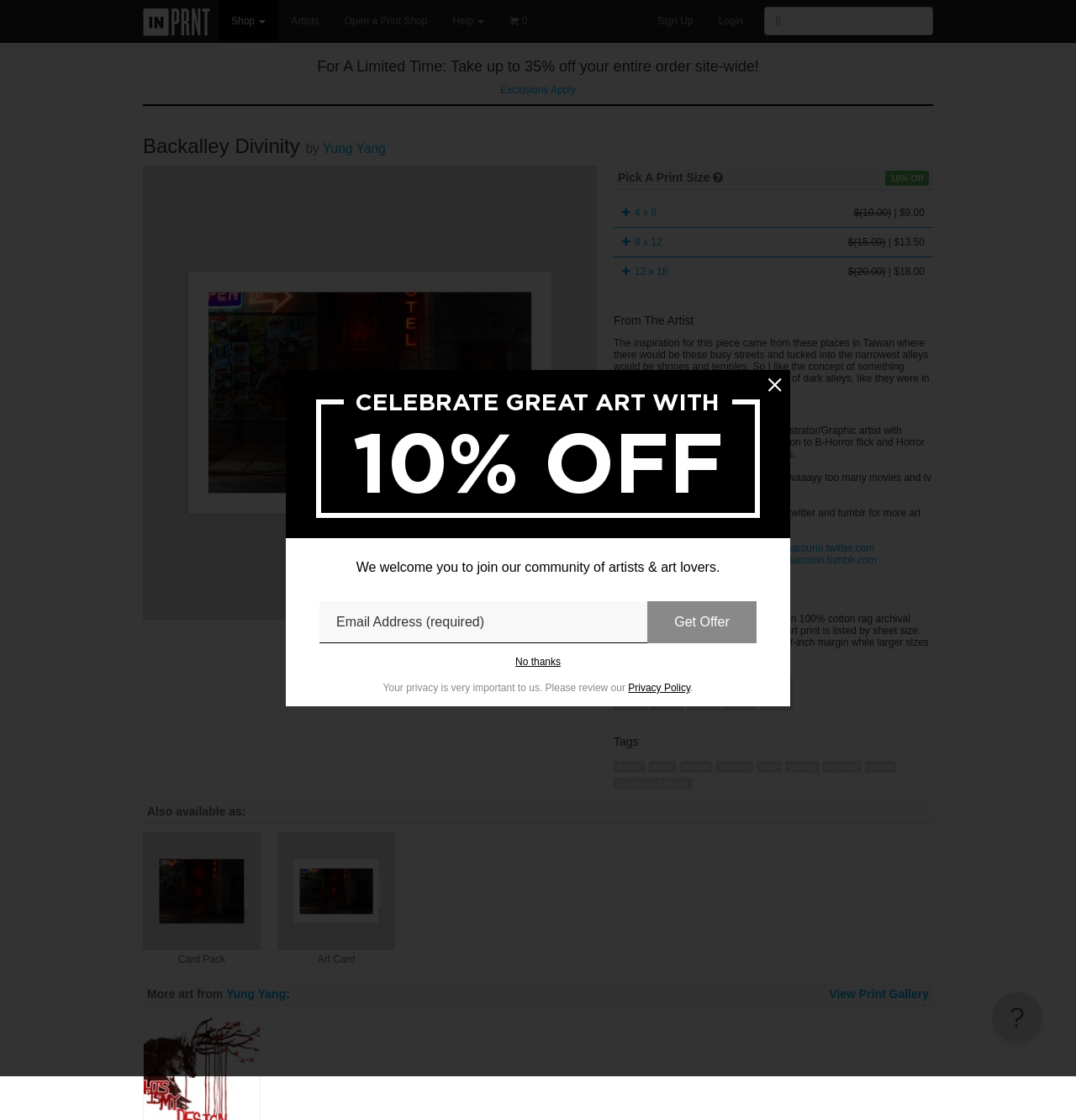Determine the bounding box coordinates of the element's region needed to click to follow the instruction: "Follow Yung Yang on Twitter". Provide these coordinates as four float numbers between 0 and 1, formatted as [left, top, right, bottom].

[0.705, 0.484, 0.813, 0.494]